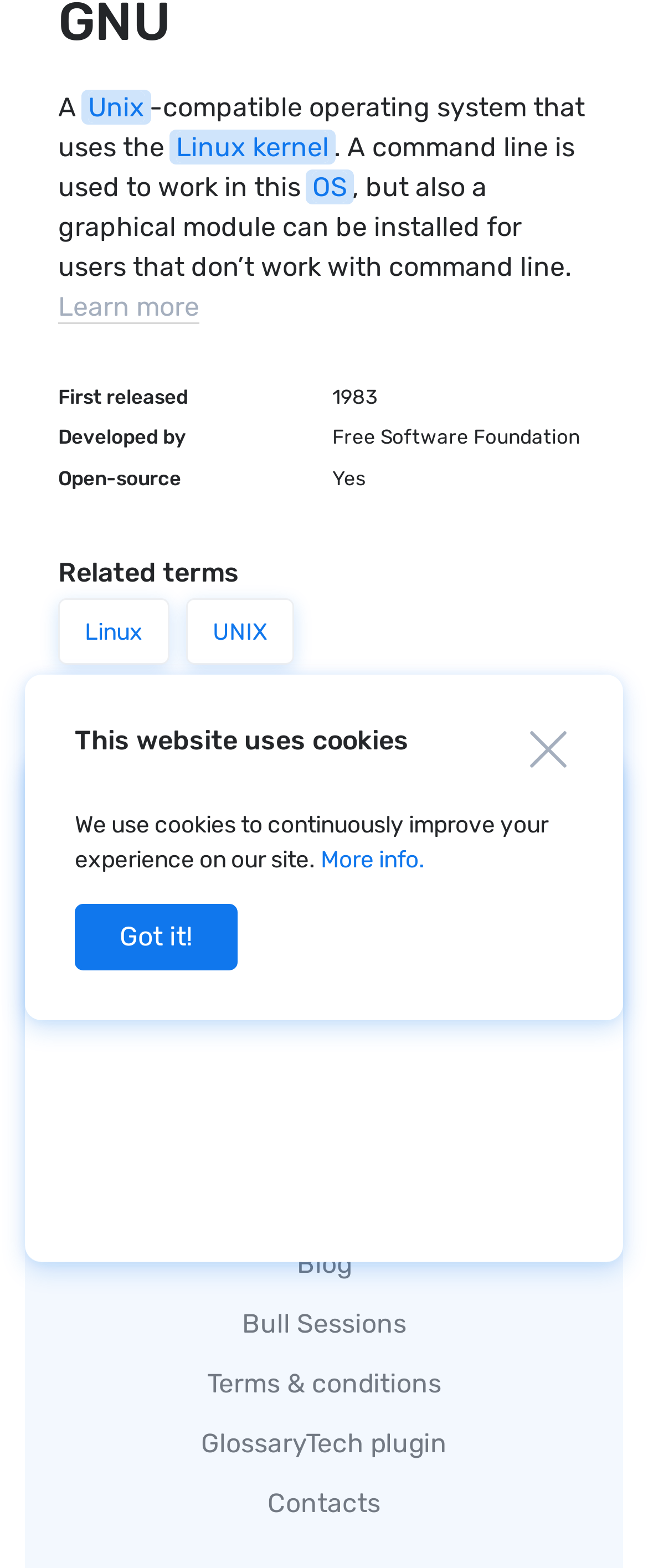Identify the bounding box of the UI element that matches this description: "parent_node: This website uses cookies".

[0.808, 0.462, 0.885, 0.494]